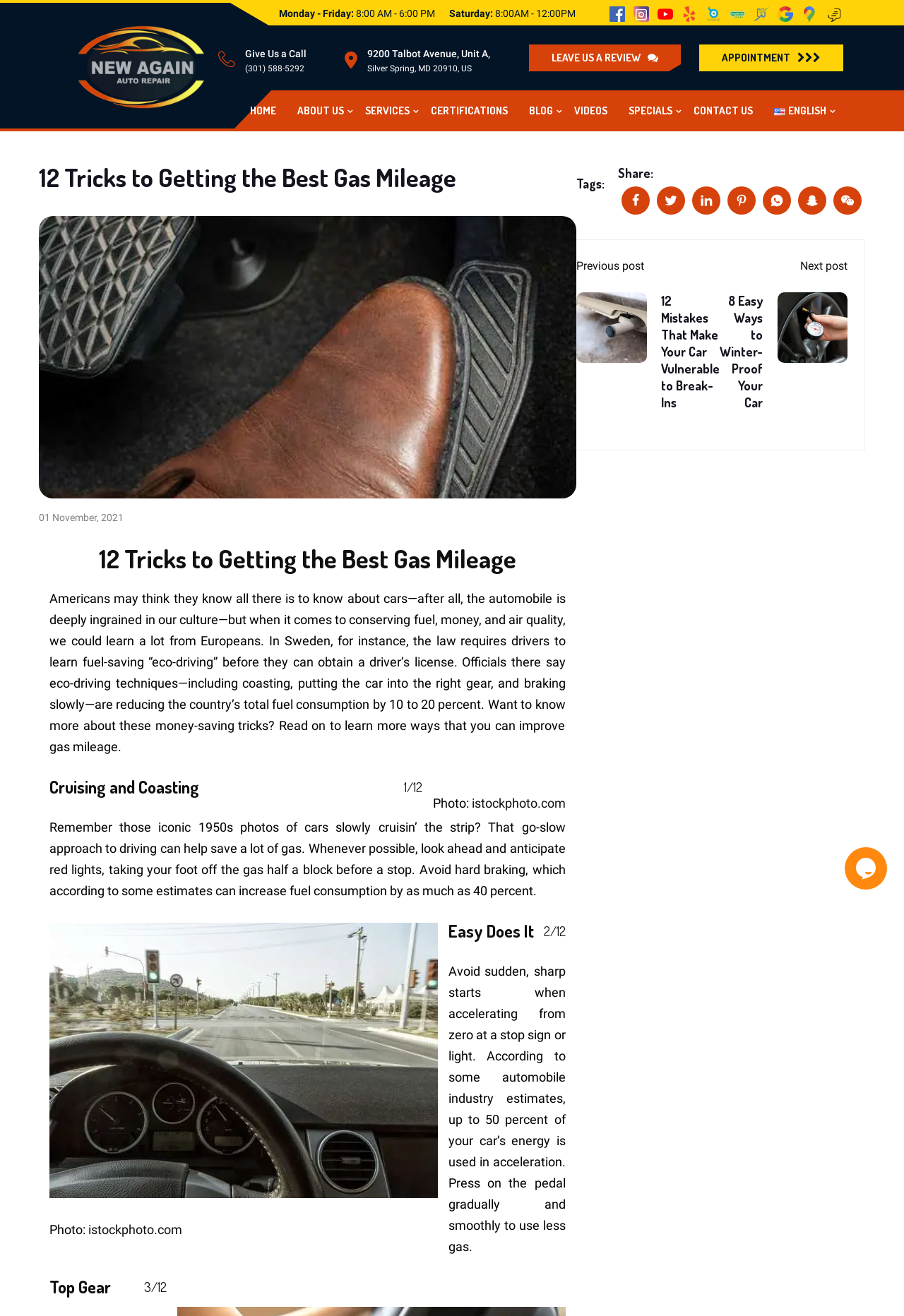Determine the bounding box coordinates of the region I should click to achieve the following instruction: "Call the phone number". Ensure the bounding box coordinates are four float numbers between 0 and 1, i.e., [left, top, right, bottom].

[0.271, 0.048, 0.337, 0.056]